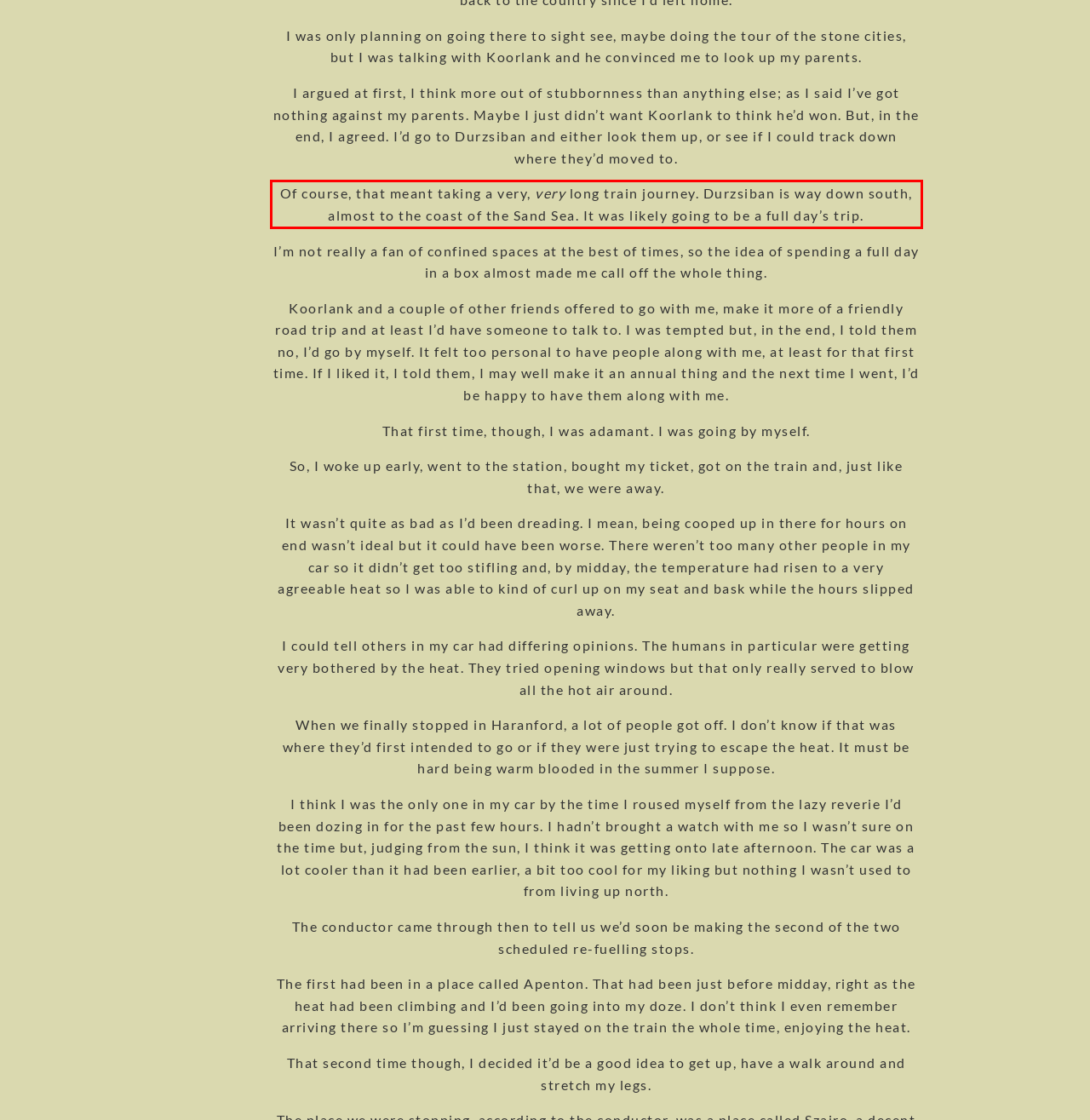Look at the webpage screenshot and recognize the text inside the red bounding box.

Of course, that meant taking a very, very long train journey. Durzsiban is way down south, almost to the coast of the Sand Sea. It was likely going to be a full day’s trip.